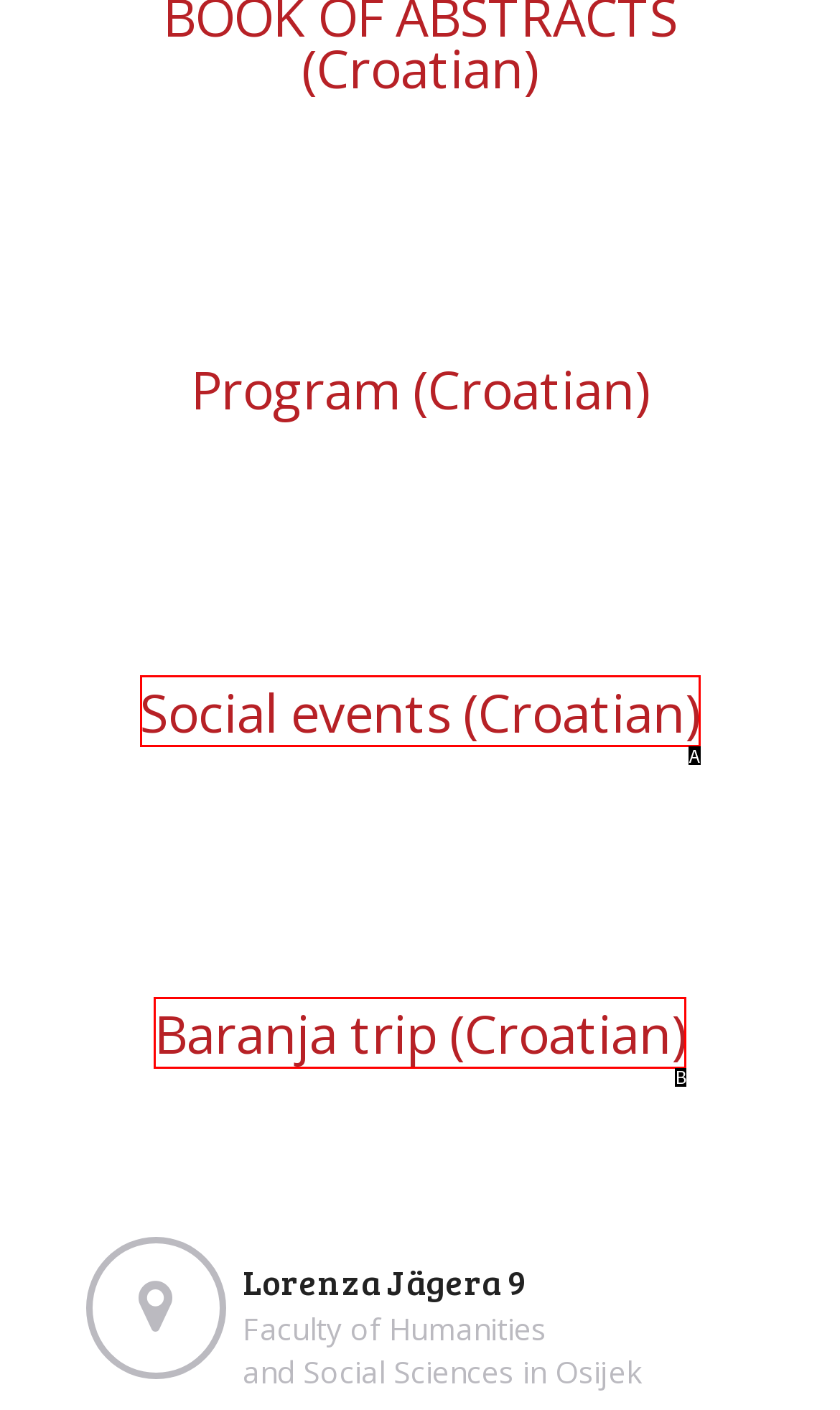Choose the option that matches the following description: Baranja trip (Croatian)
Answer with the letter of the correct option.

B